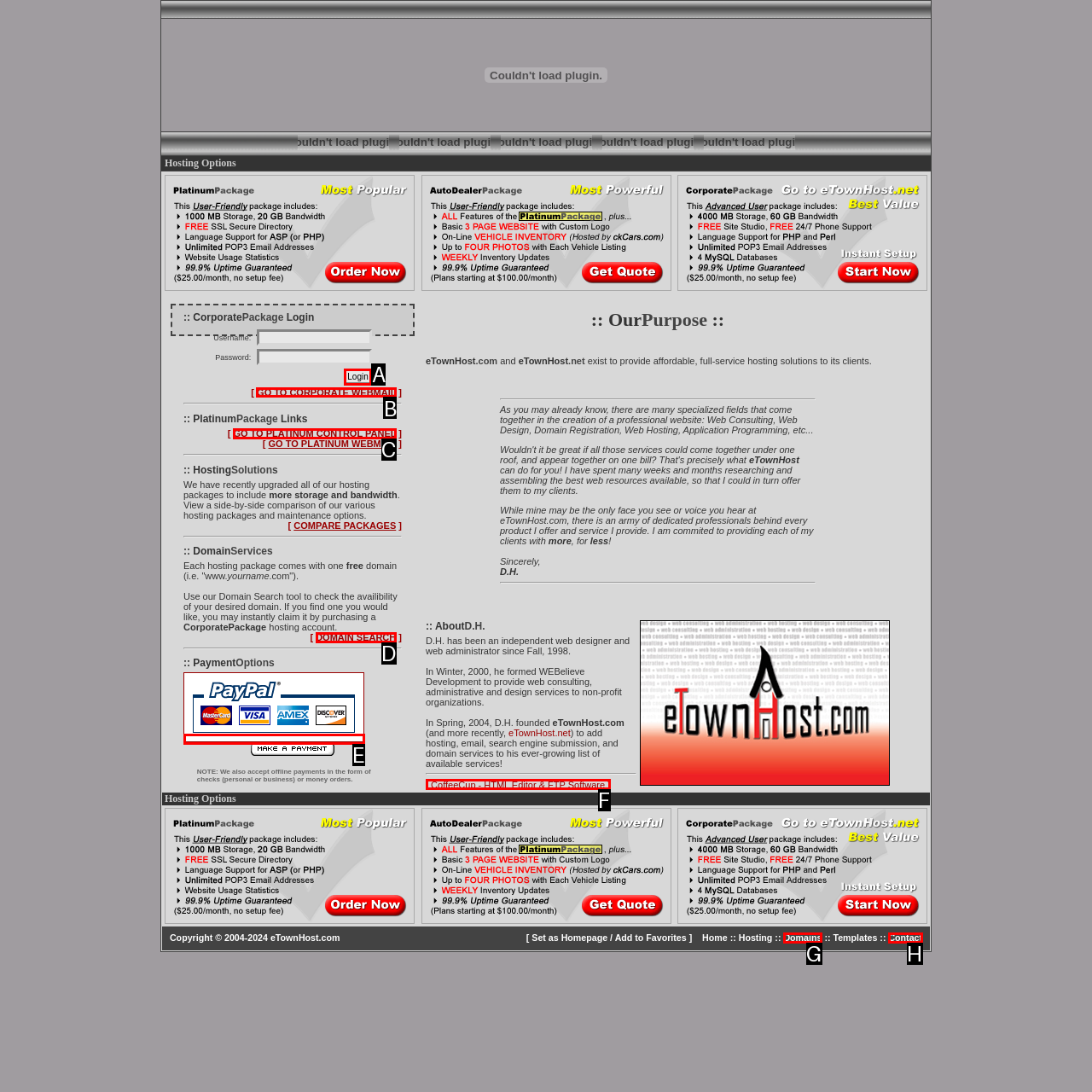Specify which element within the red bounding boxes should be clicked for this task: go to corporate webmail Respond with the letter of the correct option.

B